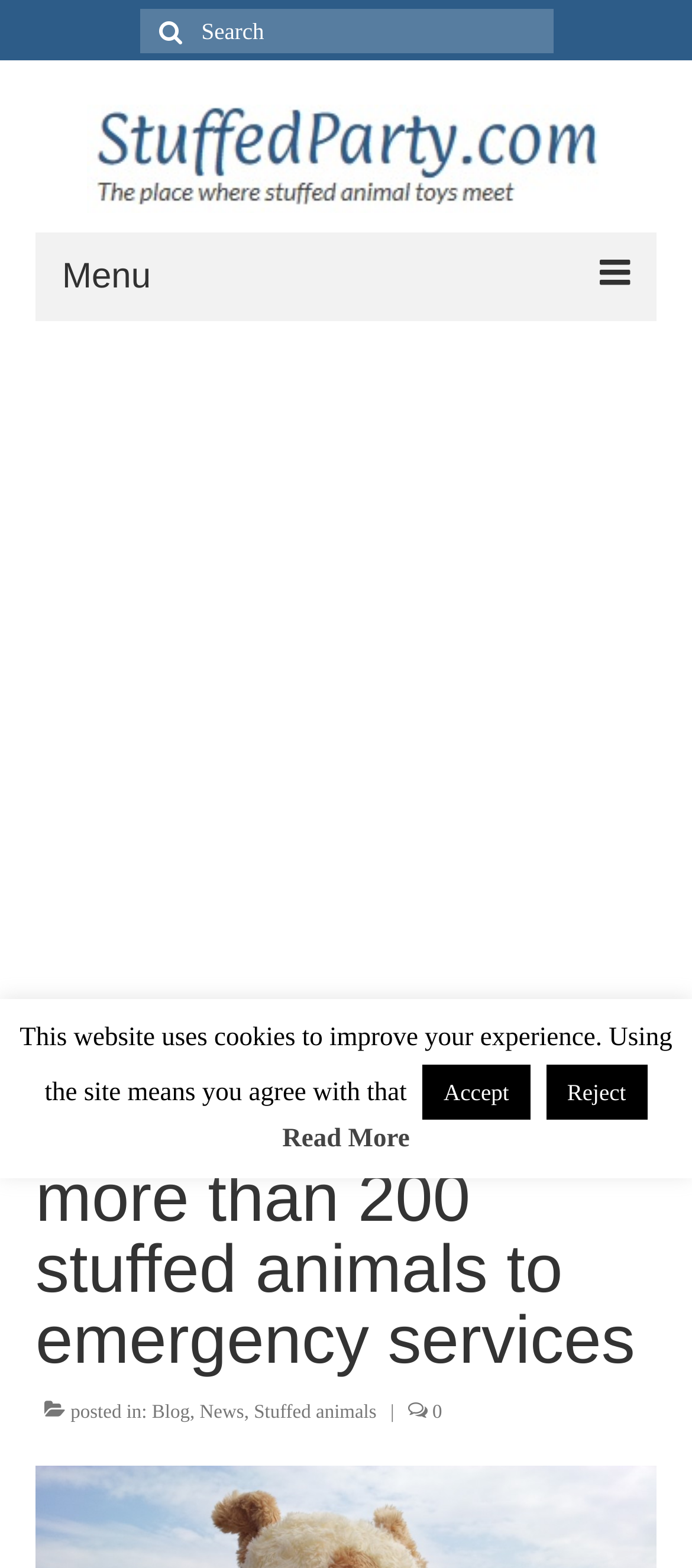Provide a short, one-word or phrase answer to the question below:
What is the number of comments on the article?

0